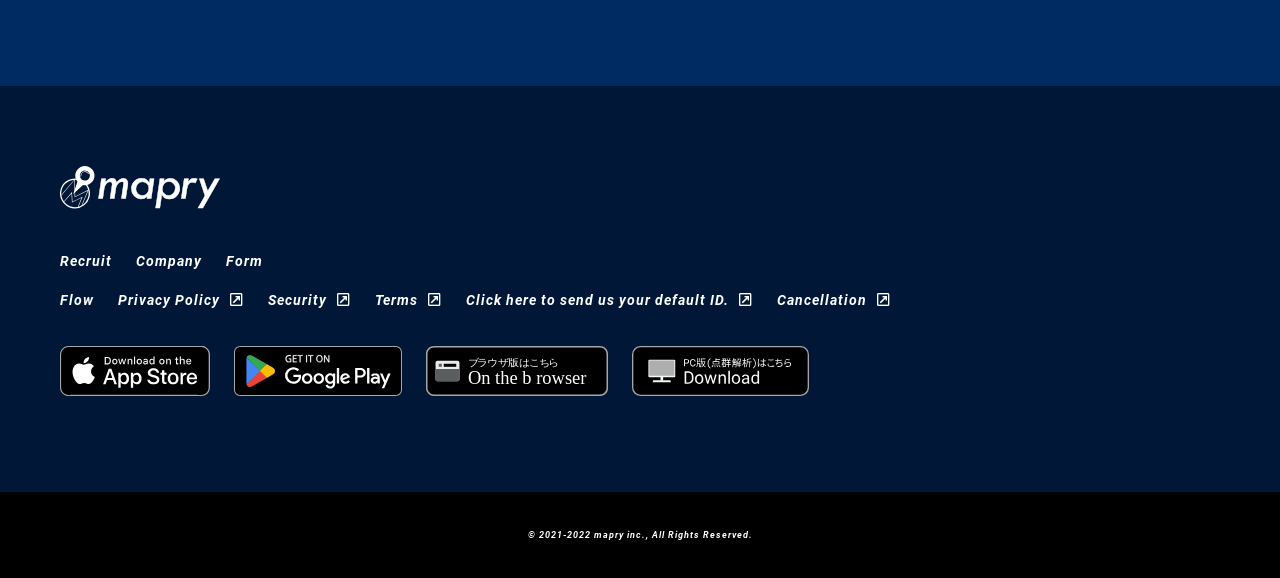Please provide a brief answer to the question using only one word or phrase: 
What is the first link on the webpage?

Recruit